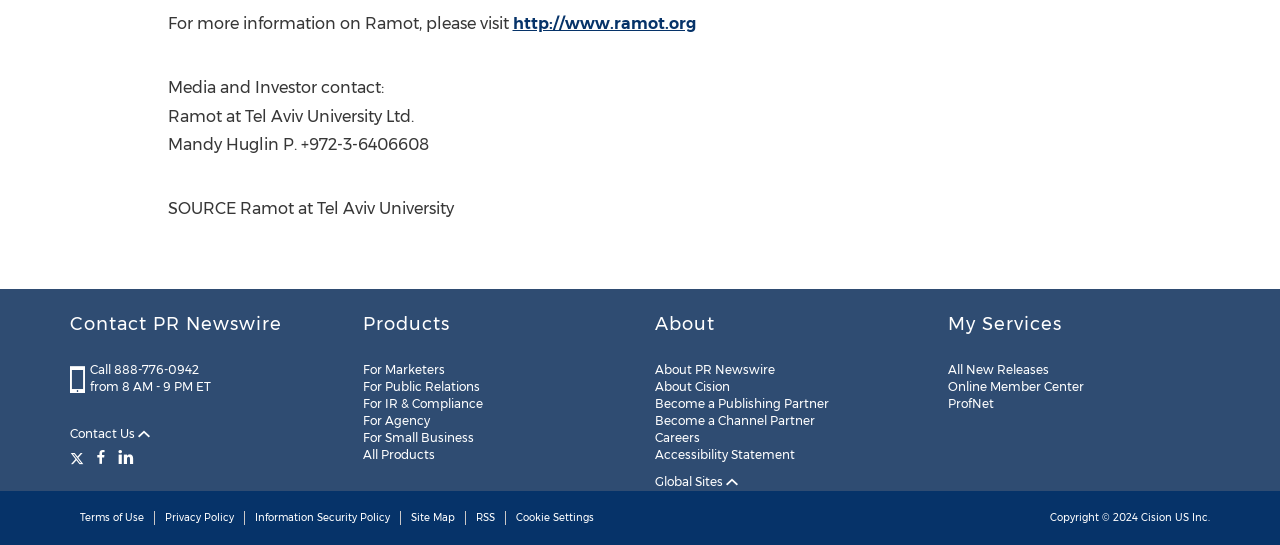Find the bounding box coordinates of the clickable element required to execute the following instruction: "Visit Ramot website". Provide the coordinates as four float numbers between 0 and 1, i.e., [left, top, right, bottom].

[0.4, 0.026, 0.543, 0.061]